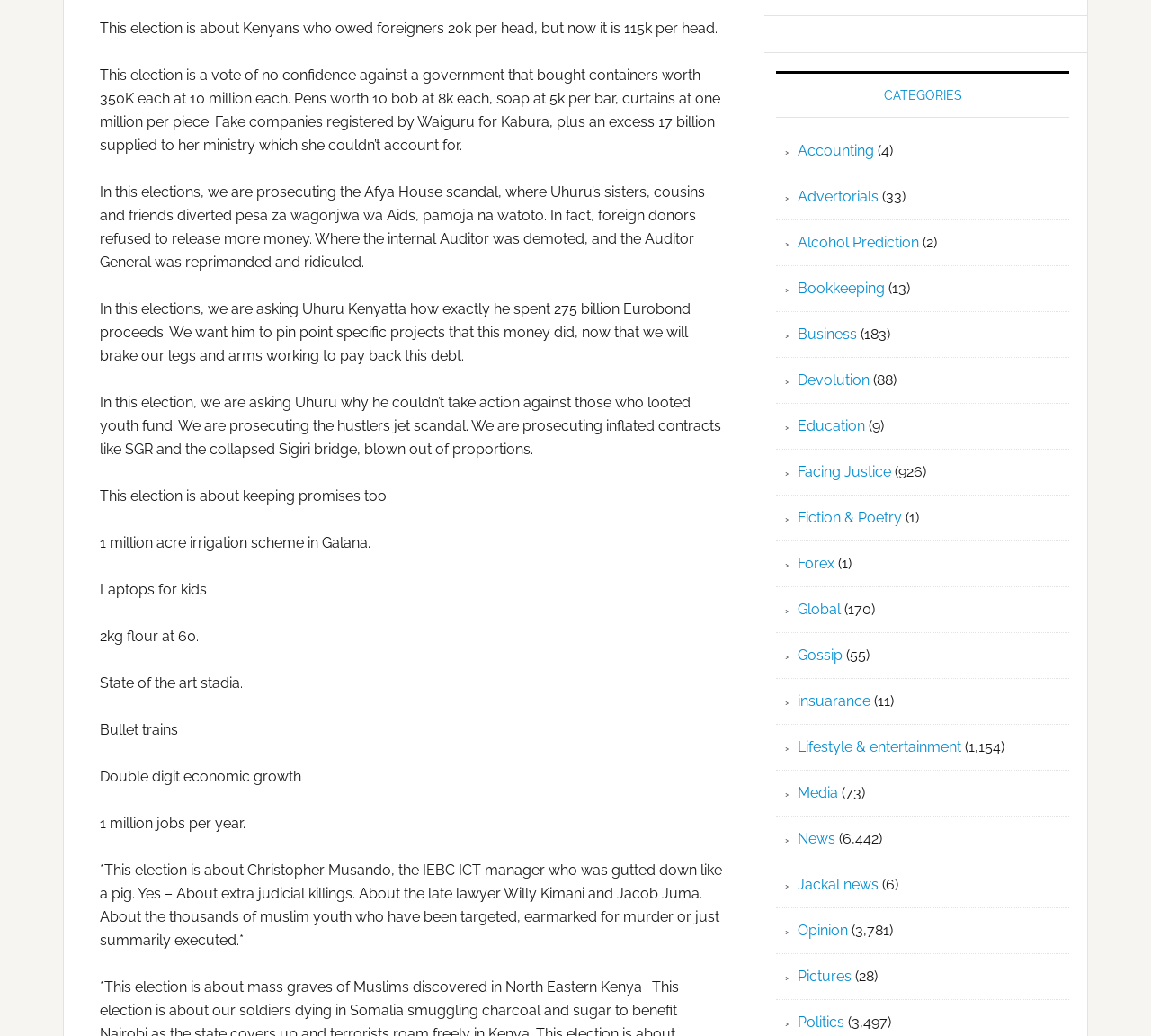Predict the bounding box coordinates for the UI element described as: "Politics". The coordinates should be four float numbers between 0 and 1, presented as [left, top, right, bottom].

[0.693, 0.979, 0.734, 0.995]